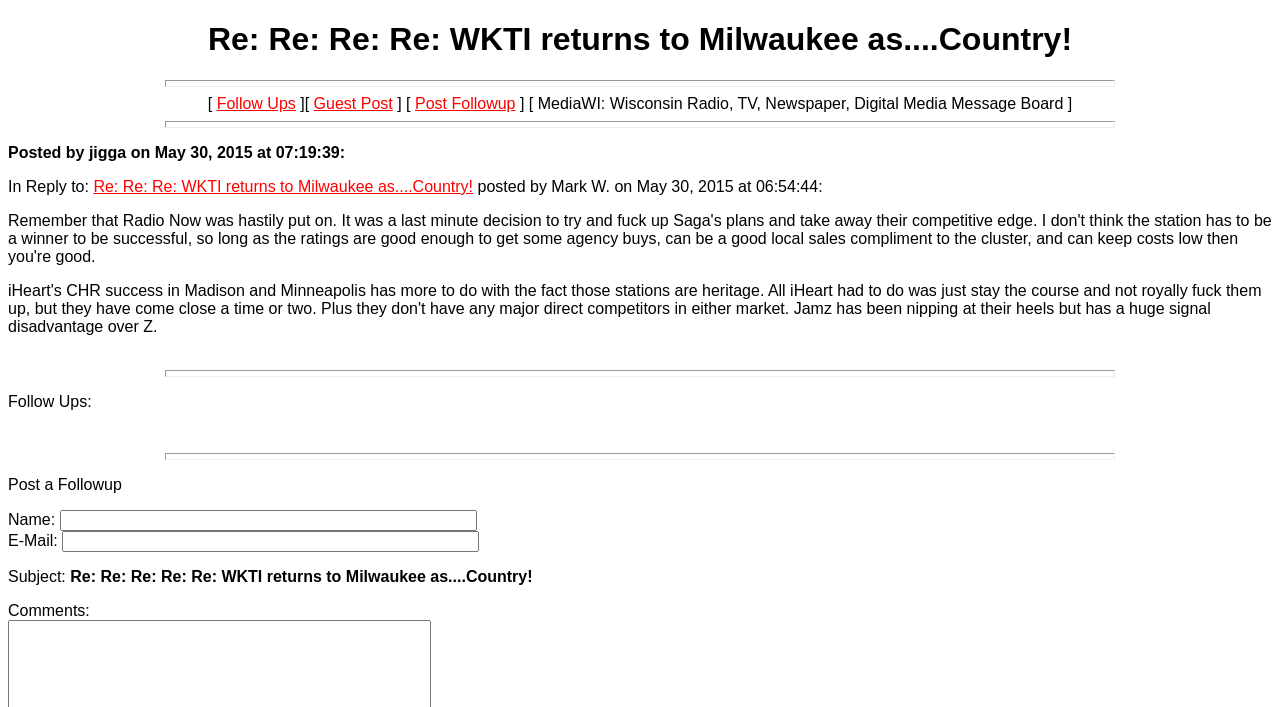Generate the text of the webpage's primary heading.

Re: Re: Re: Re: WKTI returns to Milwaukee as....Country!